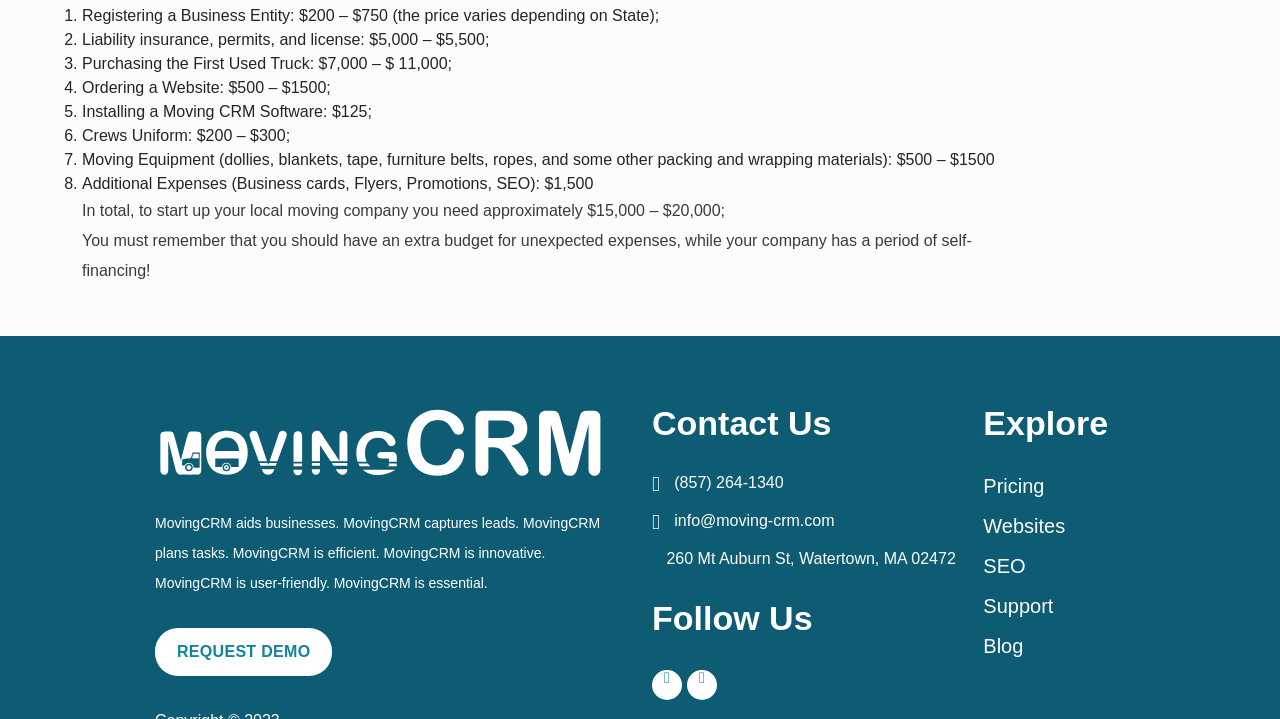From the screenshot, find the bounding box of the UI element matching this description: "aria-label="Visit Moving CRM on LinkedIn"". Supply the bounding box coordinates in the form [left, top, right, bottom], each a float between 0 and 1.

[0.537, 0.932, 0.56, 0.974]